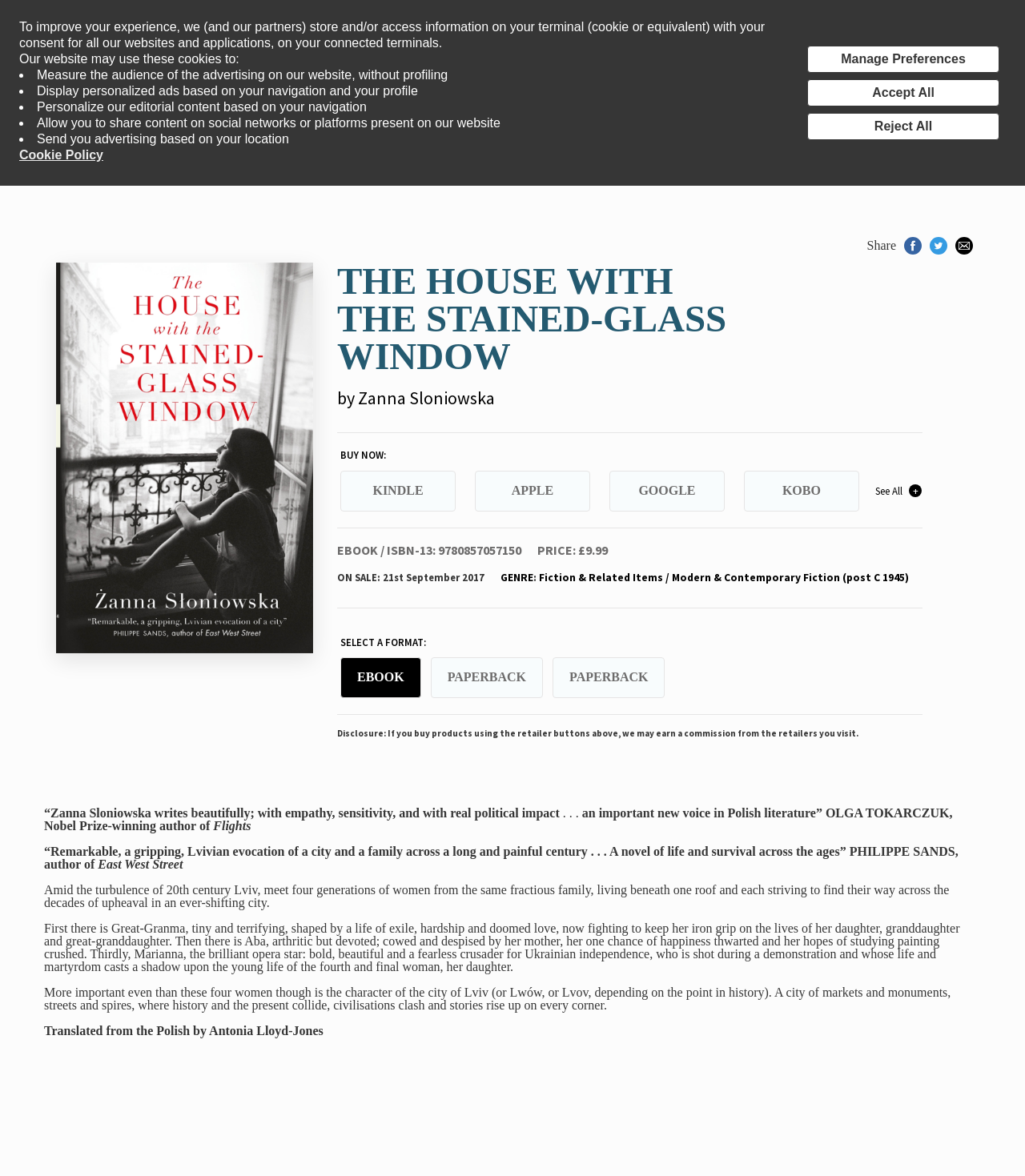Point out the bounding box coordinates of the section to click in order to follow this instruction: "Click the 'Search' button".

None